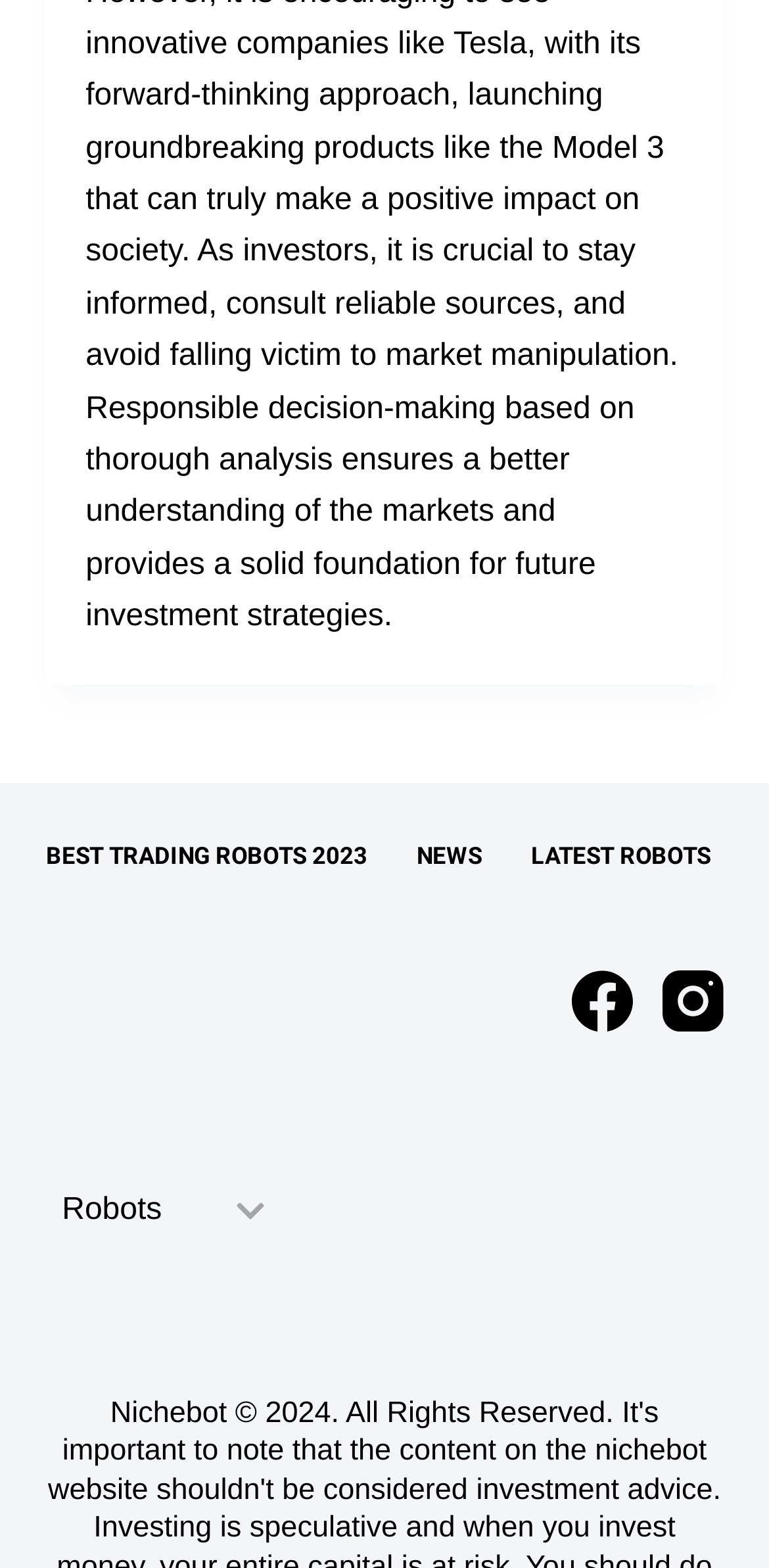Highlight the bounding box of the UI element that corresponds to this description: "LATEST ROBOTS".

[0.659, 0.537, 0.956, 0.556]